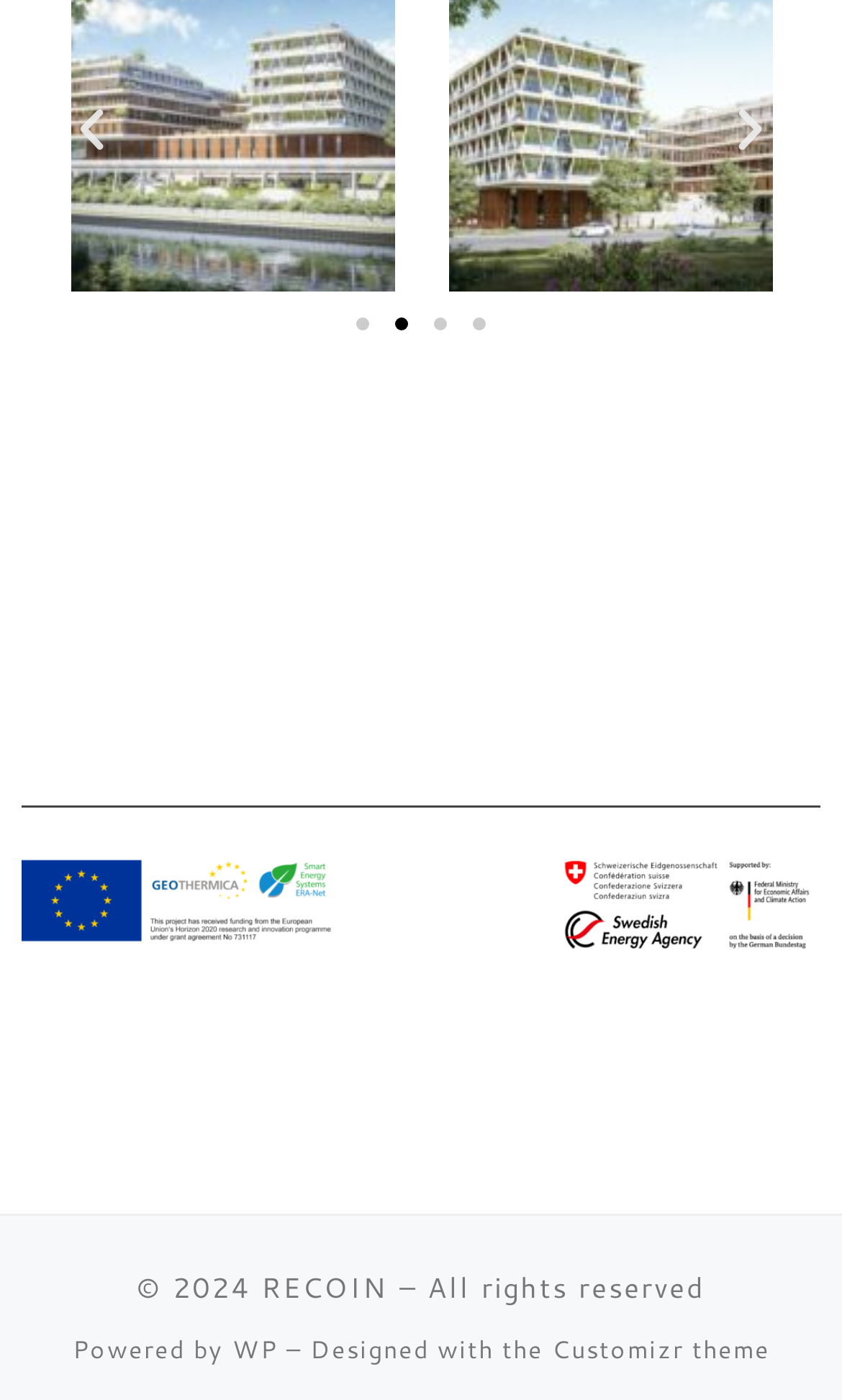Locate the bounding box coordinates of the clickable region necessary to complete the following instruction: "Visit RECOIN". Provide the coordinates in the format of four float numbers between 0 and 1, i.e., [left, top, right, bottom].

[0.31, 0.905, 0.462, 0.933]